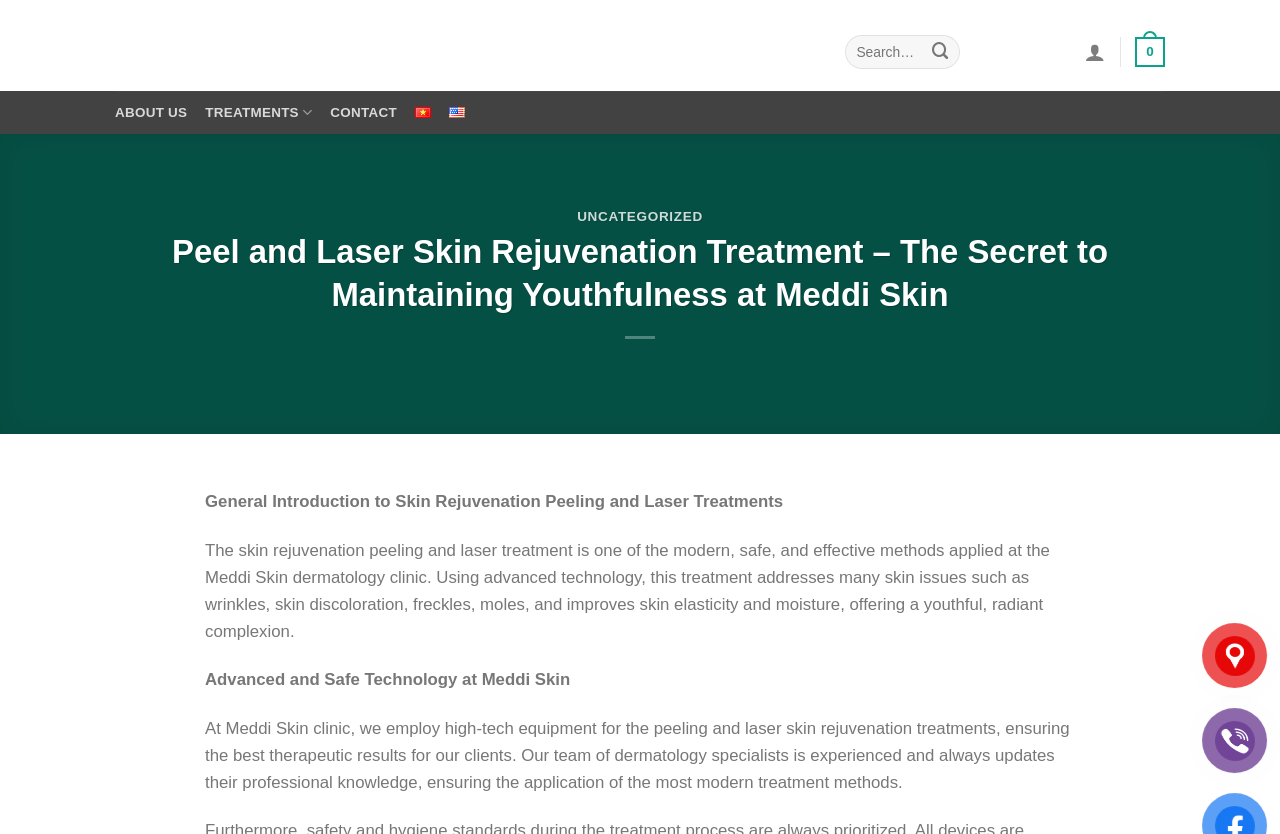Find the bounding box coordinates for the UI element that matches this description: "aria-label="Submit" value="Search"".

[0.721, 0.041, 0.749, 0.083]